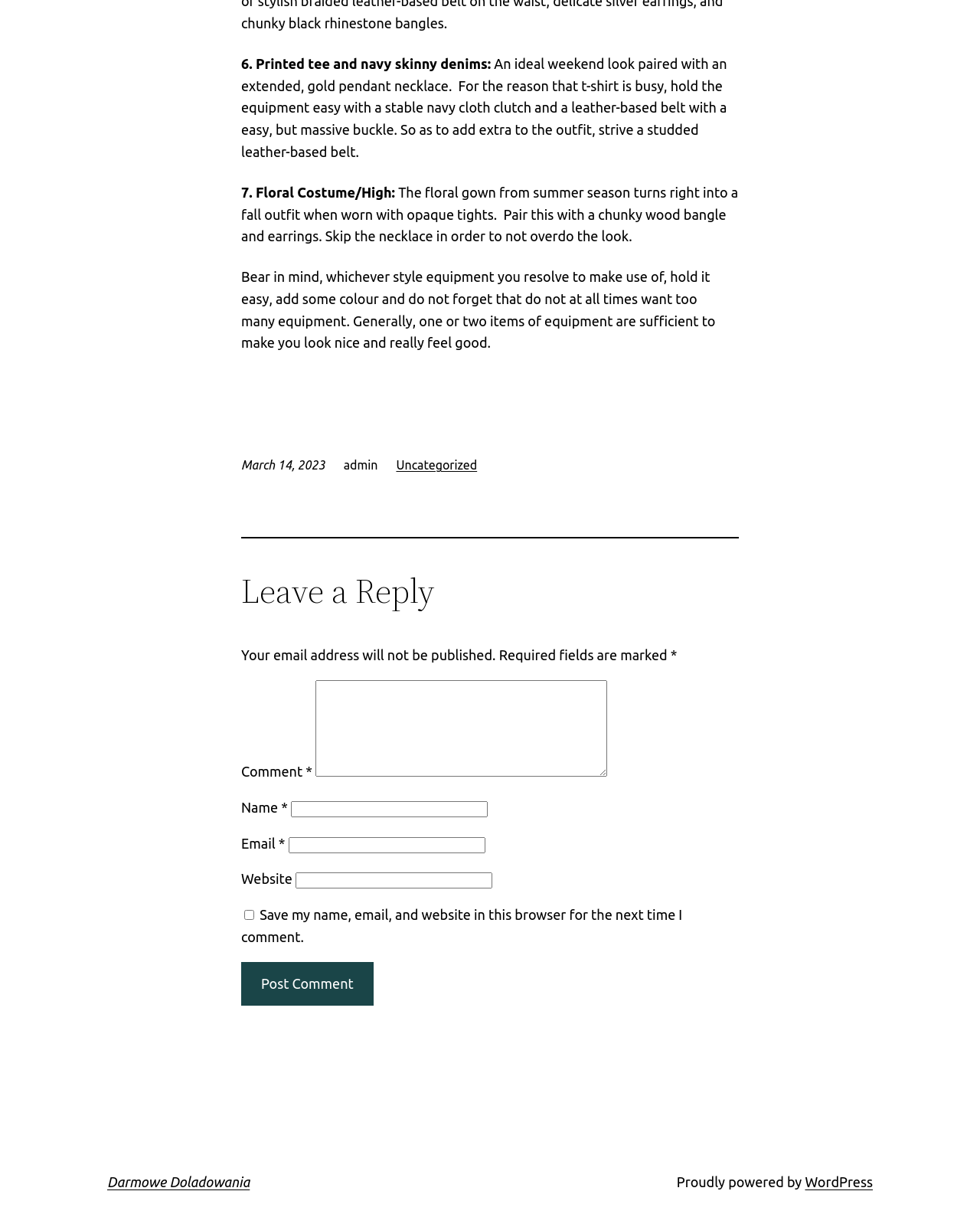For the element described, predict the bounding box coordinates as (top-left x, top-left y, bottom-right x, bottom-right y). All values should be between 0 and 1. Element description: parent_node: Website name="url"

[0.301, 0.719, 0.502, 0.732]